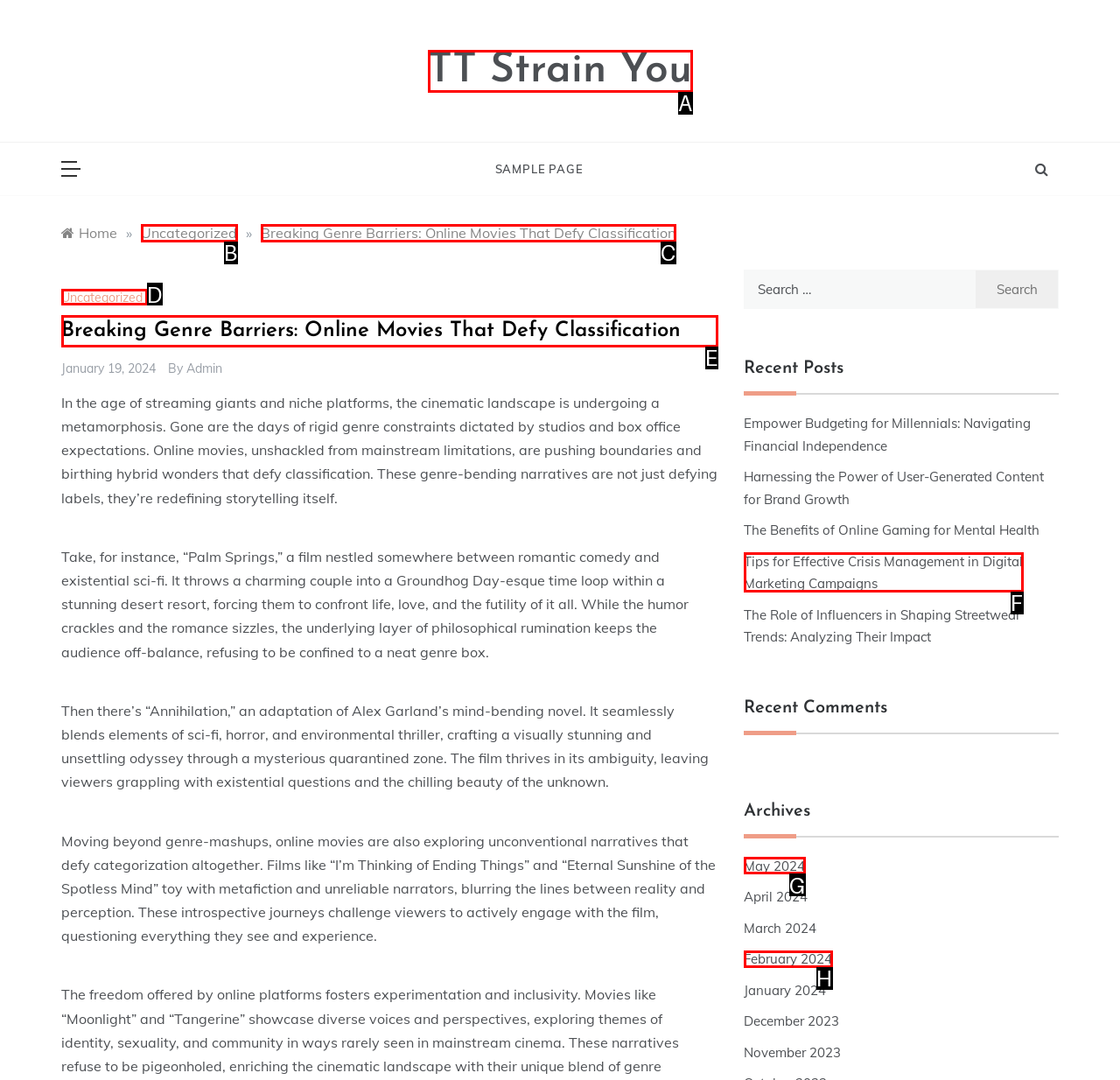Select the right option to accomplish this task: Read the 'Breaking Genre Barriers: Online Movies That Defy Classification' article. Reply with the letter corresponding to the correct UI element.

E